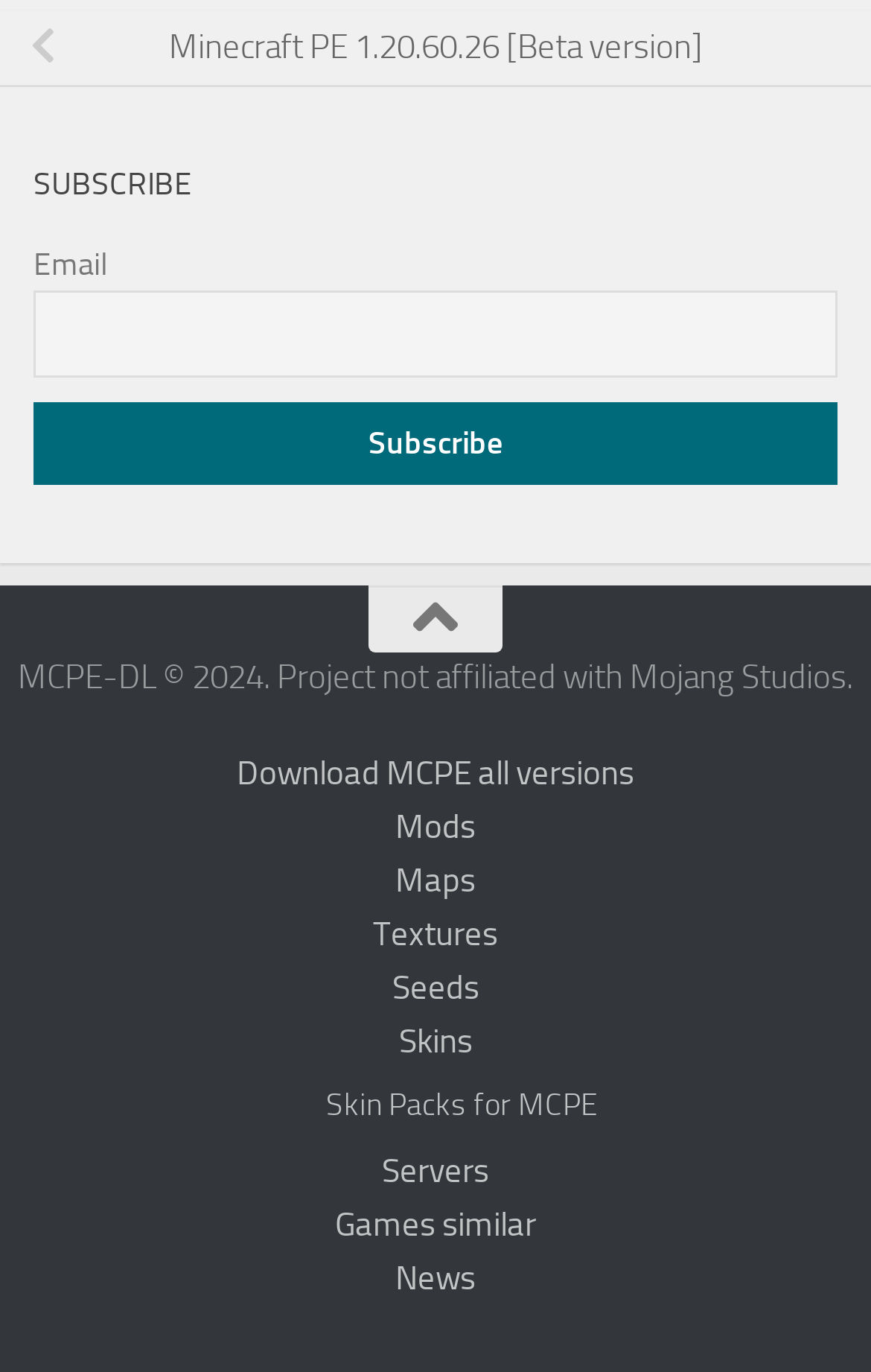Please predict the bounding box coordinates of the element's region where a click is necessary to complete the following instruction: "Click on the link 'Gäller svenskt körkort som id handling i tyskland'". The coordinates should be represented by four float numbers between 0 and 1, i.e., [left, top, right, bottom].

None